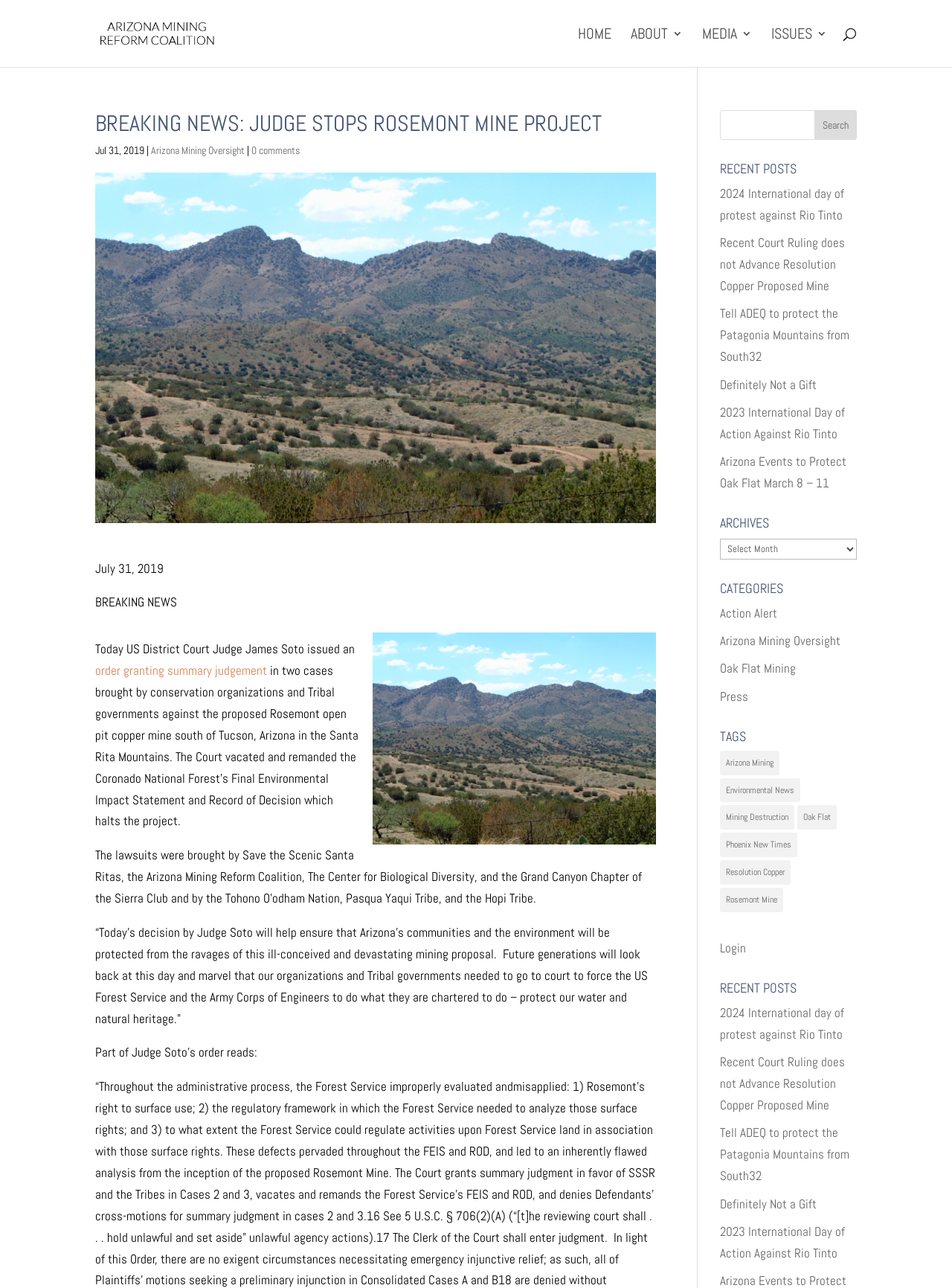What is the date of the breaking news post?
From the image, respond with a single word or phrase.

July 31, 2019